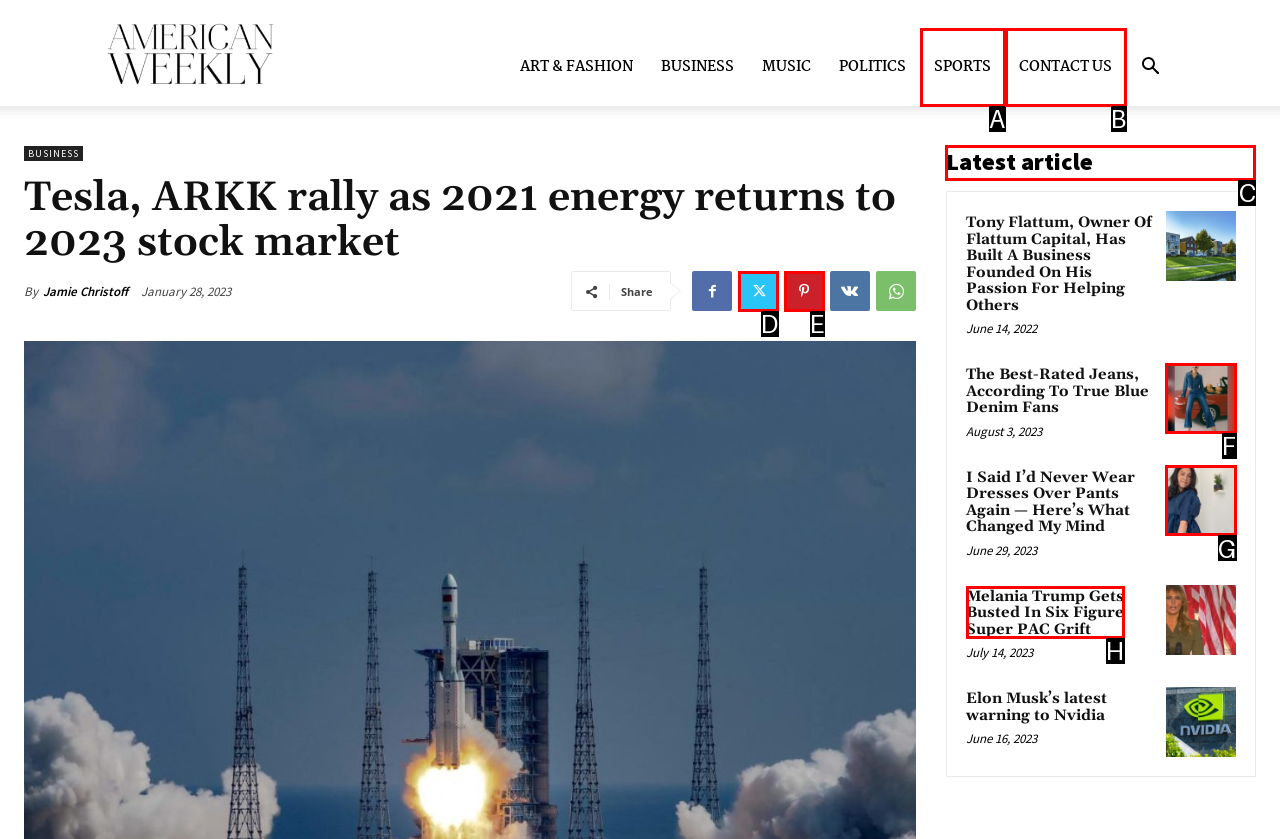Determine which HTML element to click on in order to complete the action: Read the latest article.
Reply with the letter of the selected option.

C